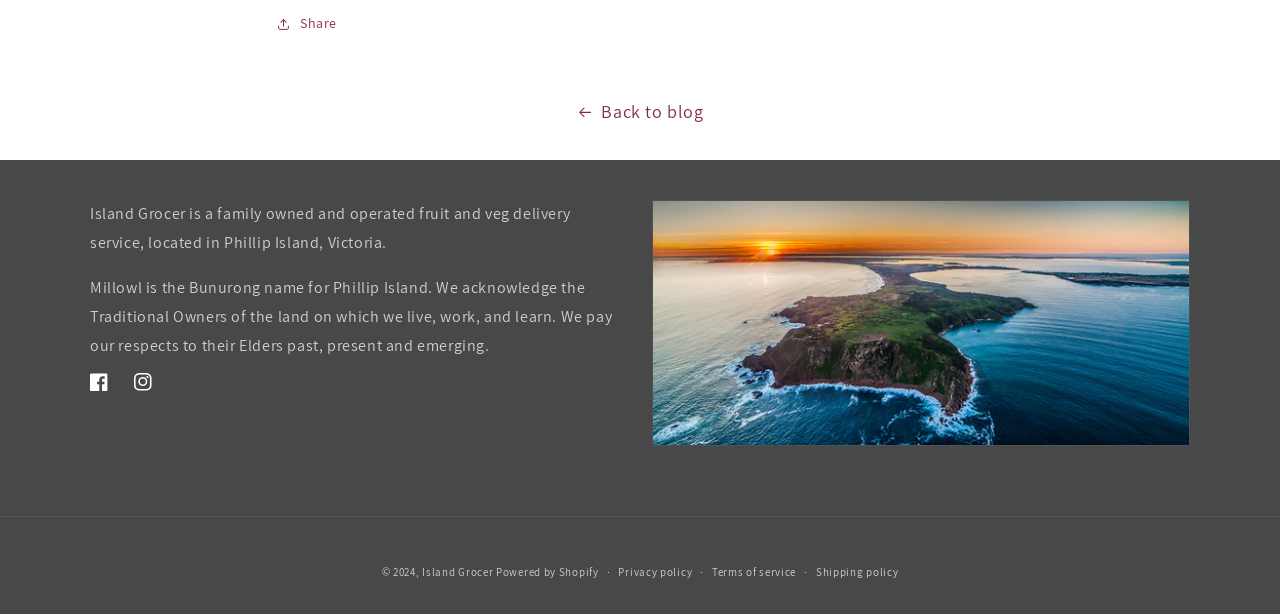Determine the bounding box for the UI element that matches this description: "Privacy policy".

[0.483, 0.917, 0.541, 0.947]